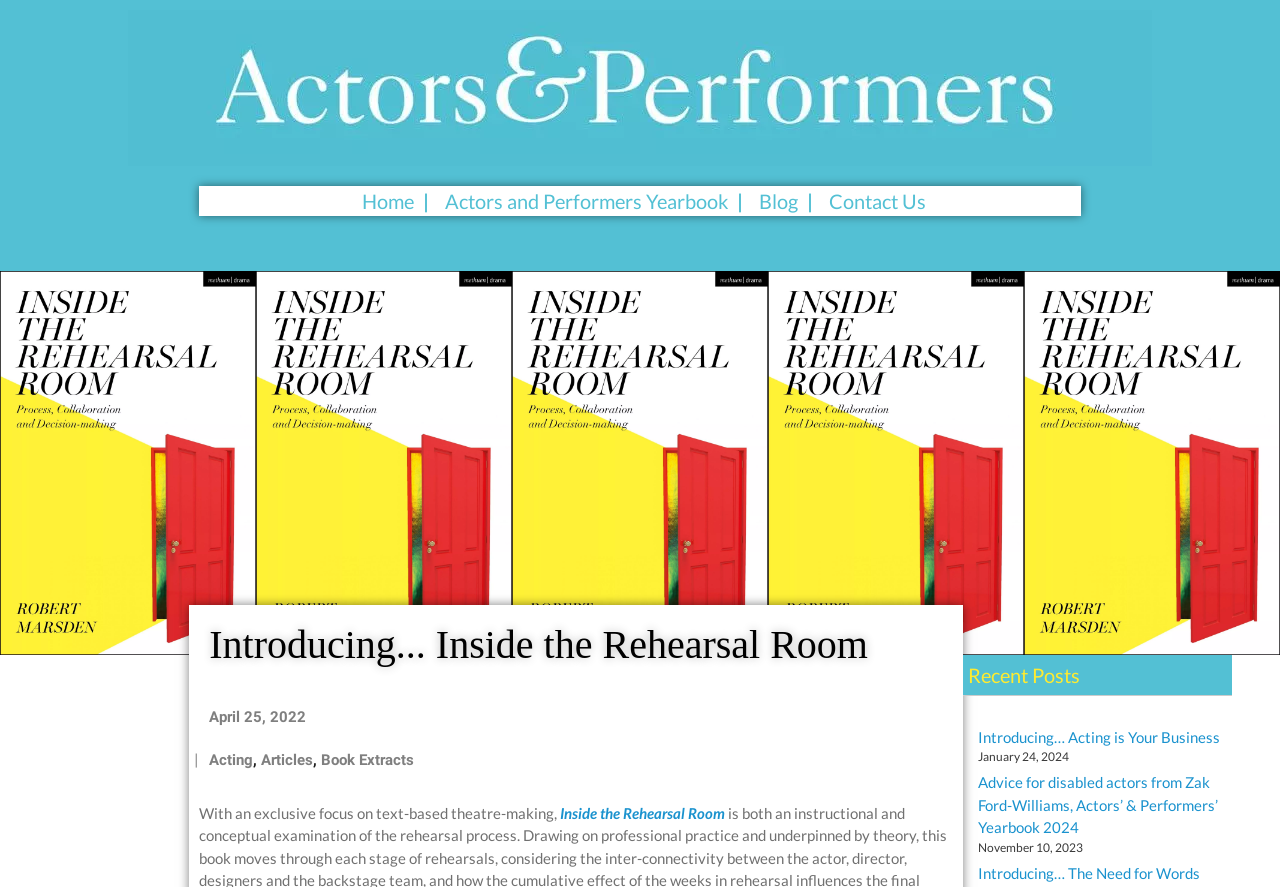Extract the bounding box coordinates of the UI element described: "Introducing… Acting is Your Business". Provide the coordinates in the format [left, top, right, bottom] with values ranging from 0 to 1.

[0.764, 0.821, 0.953, 0.841]